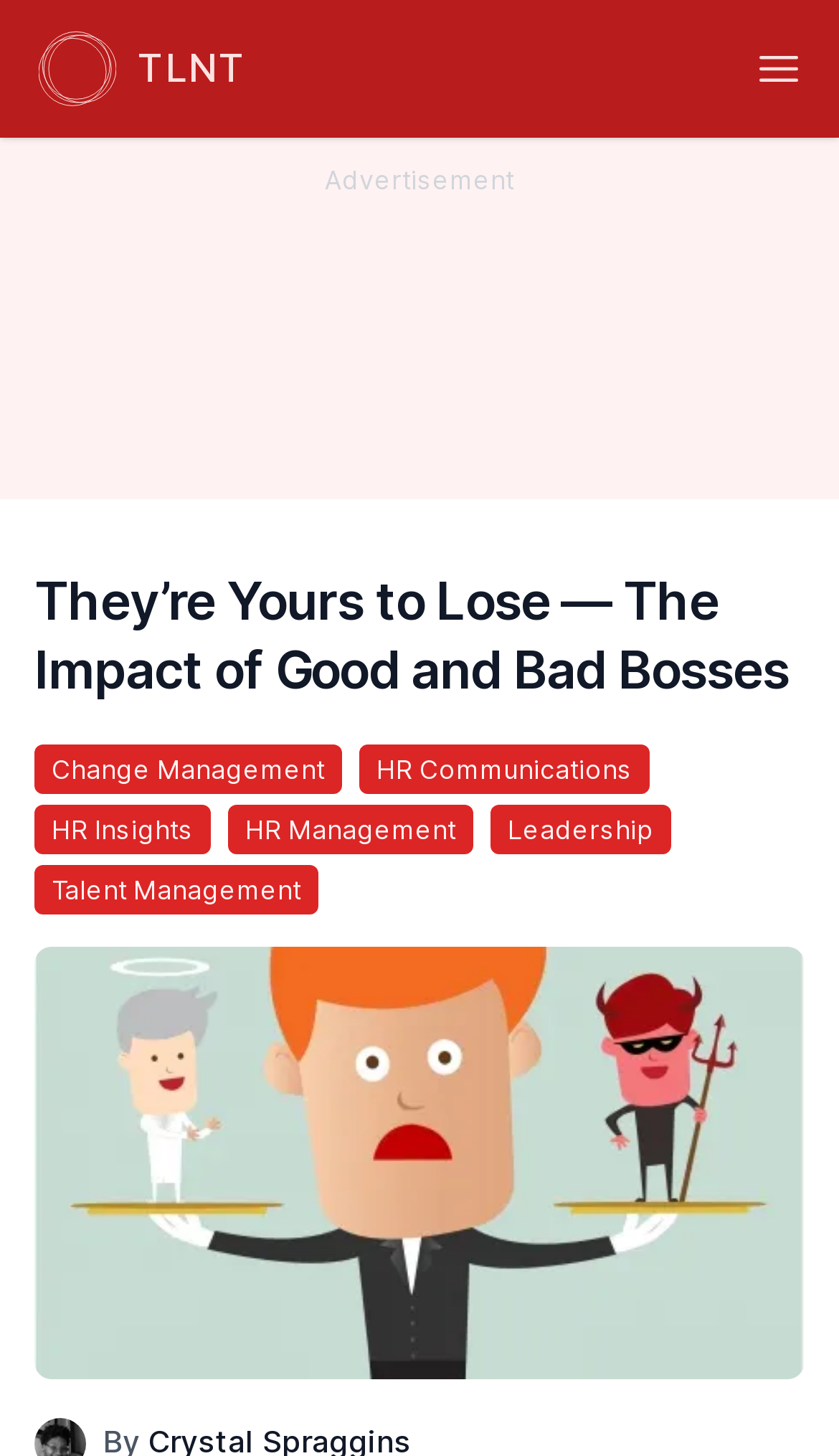What is the position of the menu button?
Look at the screenshot and provide an in-depth answer.

I look at the bounding box coordinates of the menu button, which are [0.877, 0.018, 0.979, 0.077]. The x1 and x2 coordinates are close to 1, which means the button is on the right side of the webpage. The y1 and y2 coordinates are small, which means the button is at the top of the webpage. Therefore, the position of the menu button is top right.